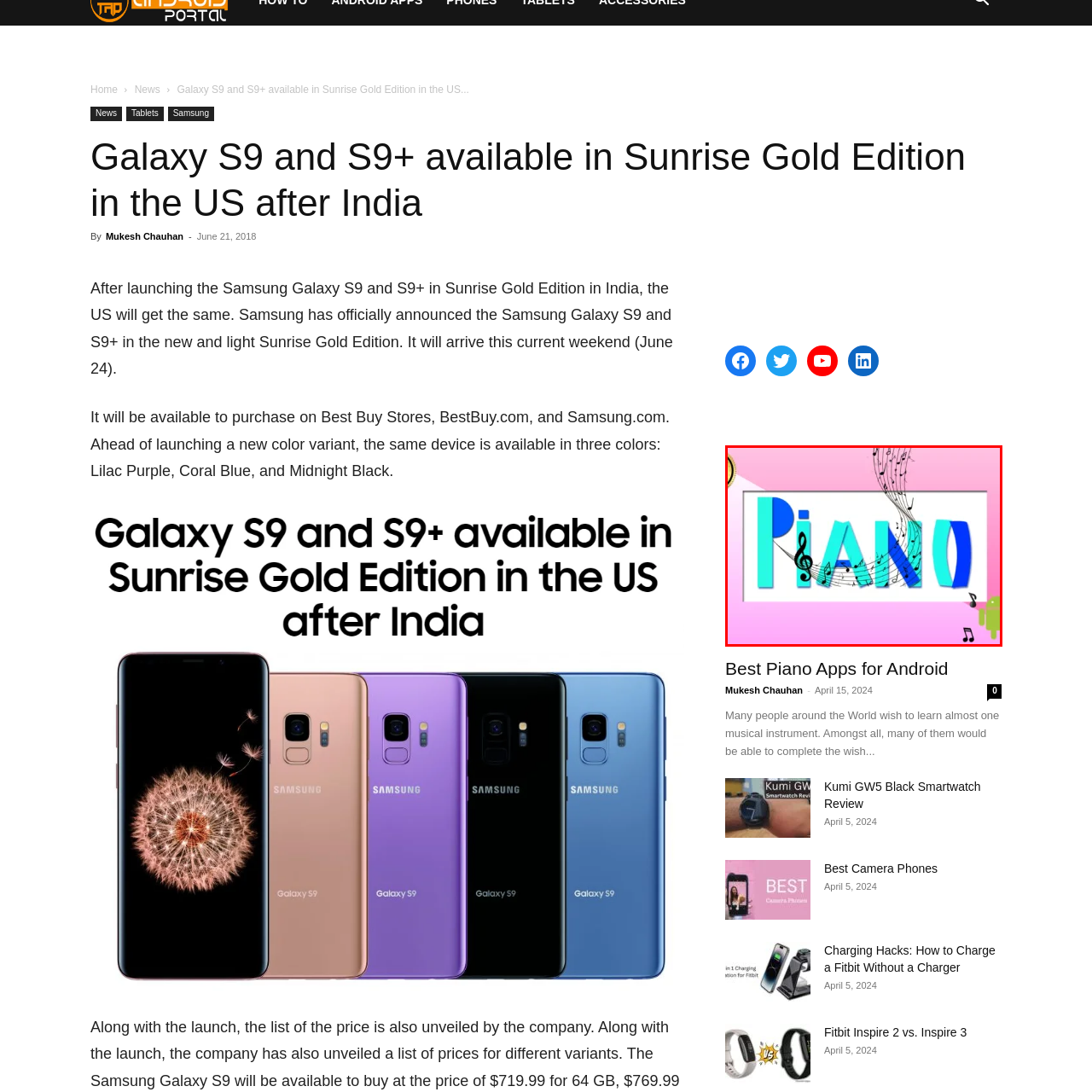Pay attention to the image encased in the red boundary and reply to the question using a single word or phrase:
What is the theme of the graphic?

Music